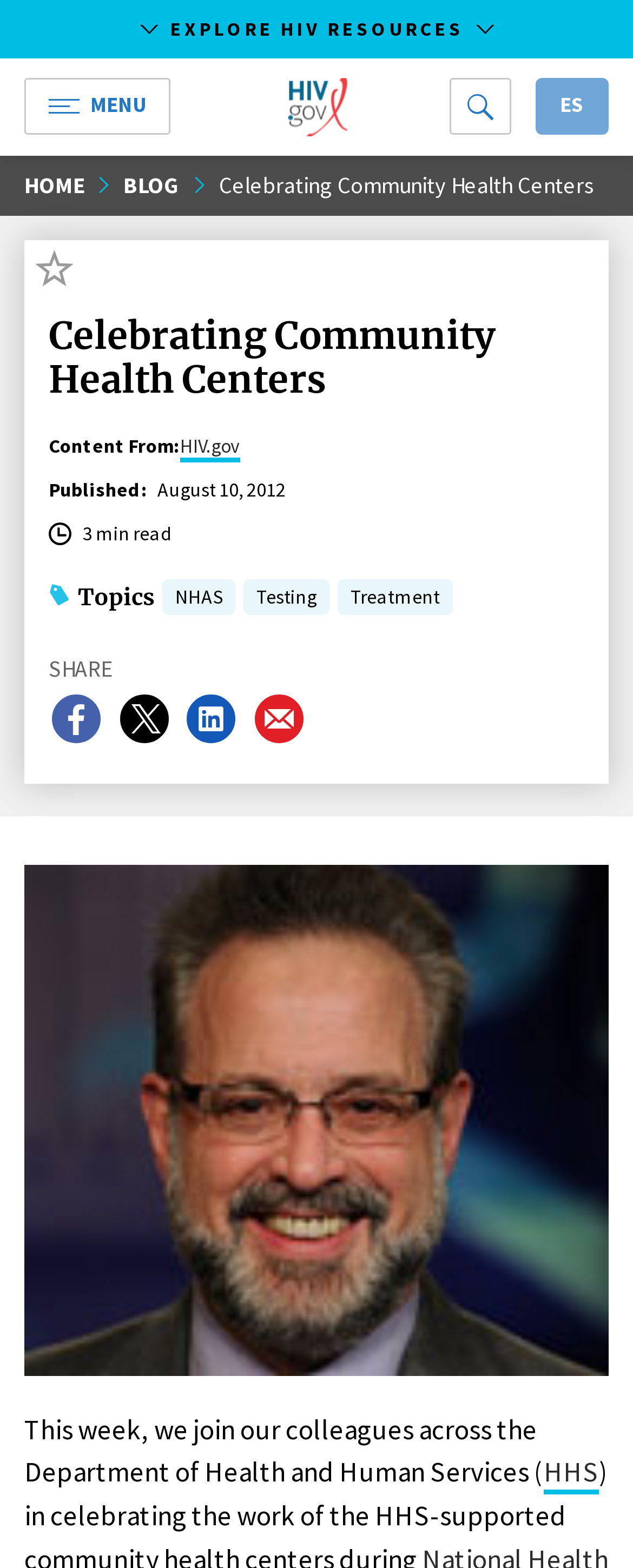Please identify the bounding box coordinates of the area that needs to be clicked to fulfill the following instruction: "Click the 'EXPLORE HIV RESOURCES' button."

[0.0, 0.0, 1.0, 0.037]